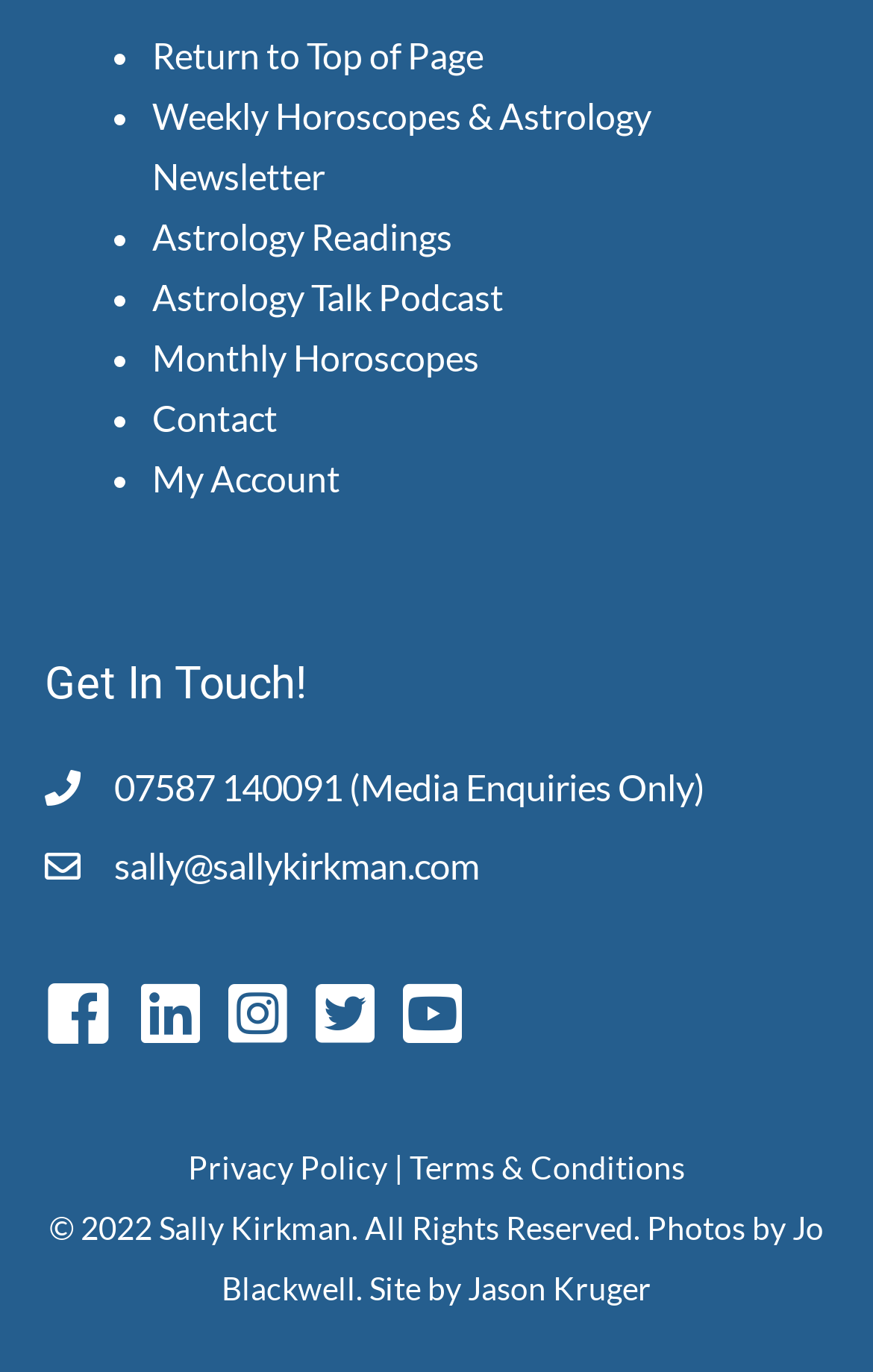Find the bounding box coordinates of the element I should click to carry out the following instruction: "Submit the form".

None